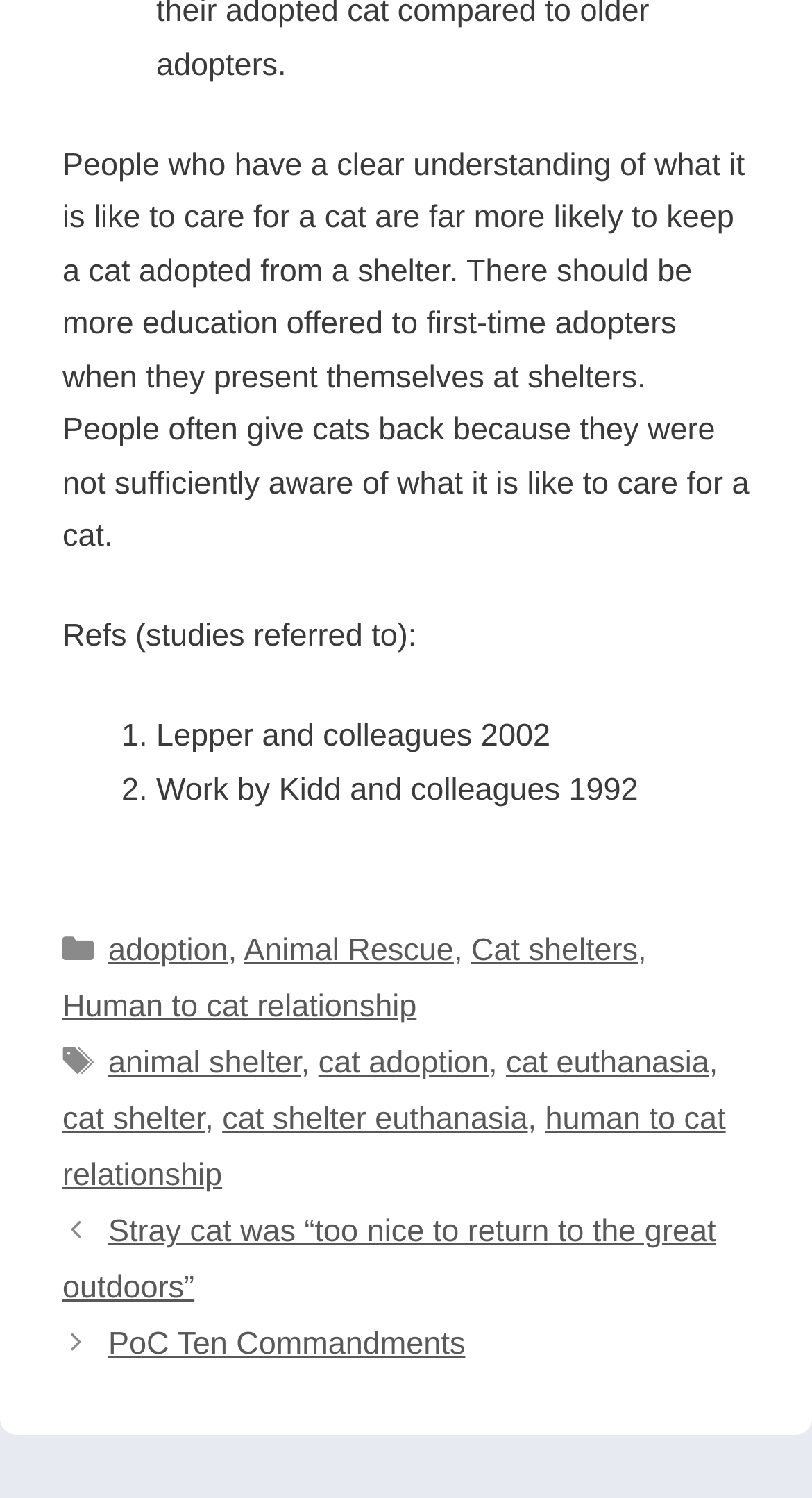Locate the bounding box coordinates of the region to be clicked to comply with the following instruction: "View the categories of the post". The coordinates must be four float numbers between 0 and 1, in the form [left, top, right, bottom].

[0.131, 0.618, 0.317, 0.641]